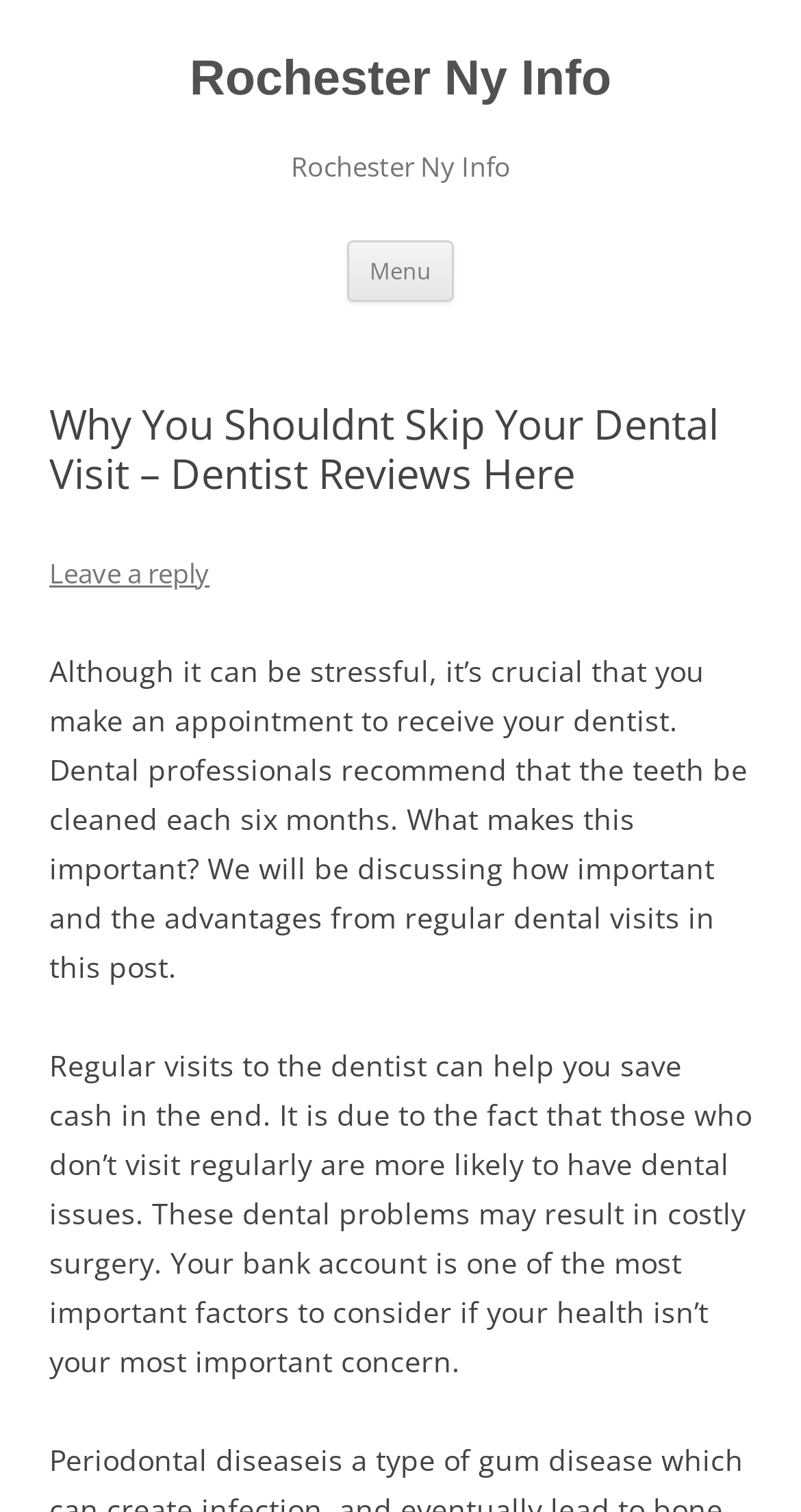What is the recommended frequency for teeth cleaning?
Look at the image and respond with a one-word or short-phrase answer.

Every six months